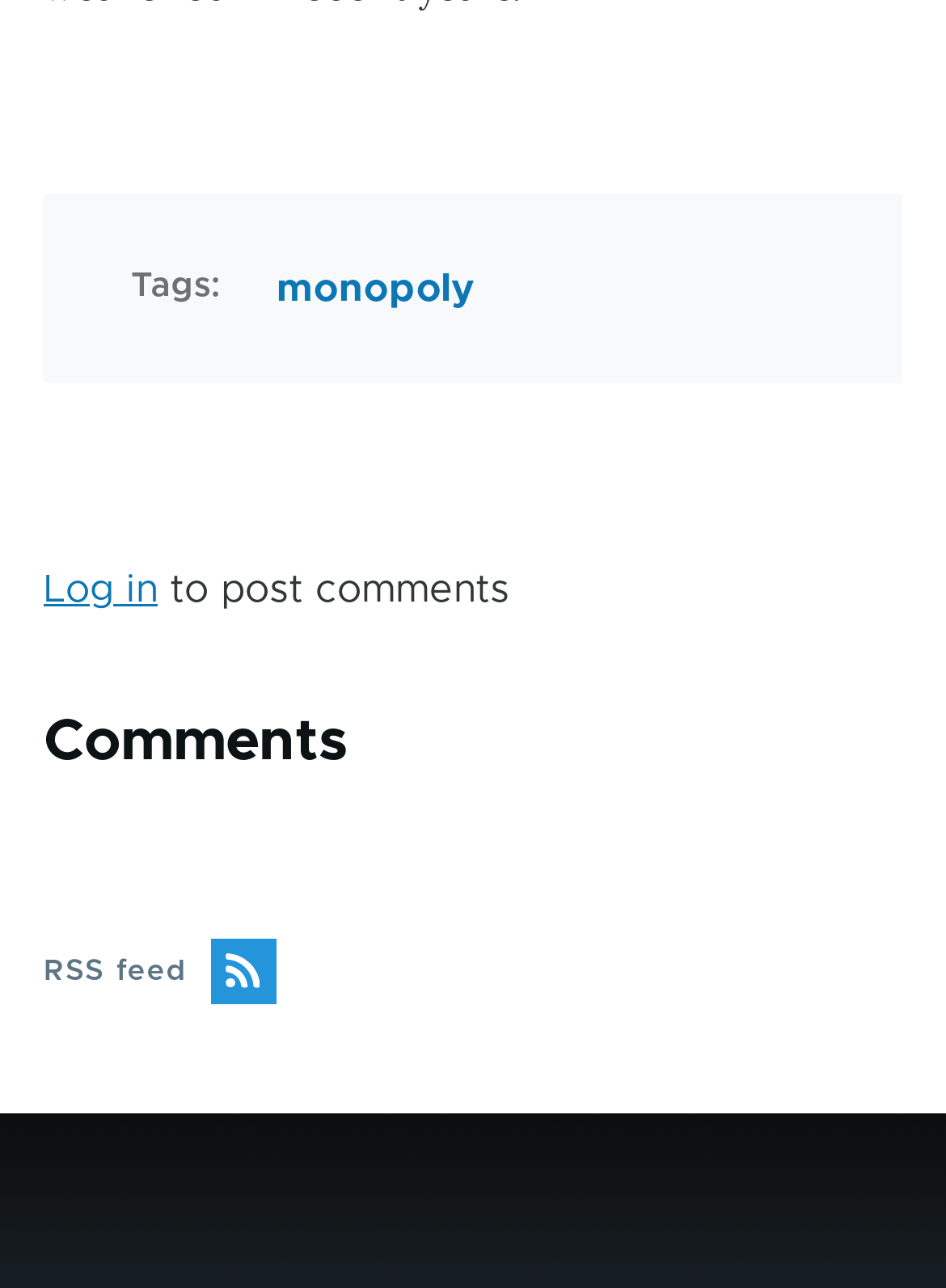What is the last element on the webpage?
From the image, respond using a single word or phrase.

contentinfo